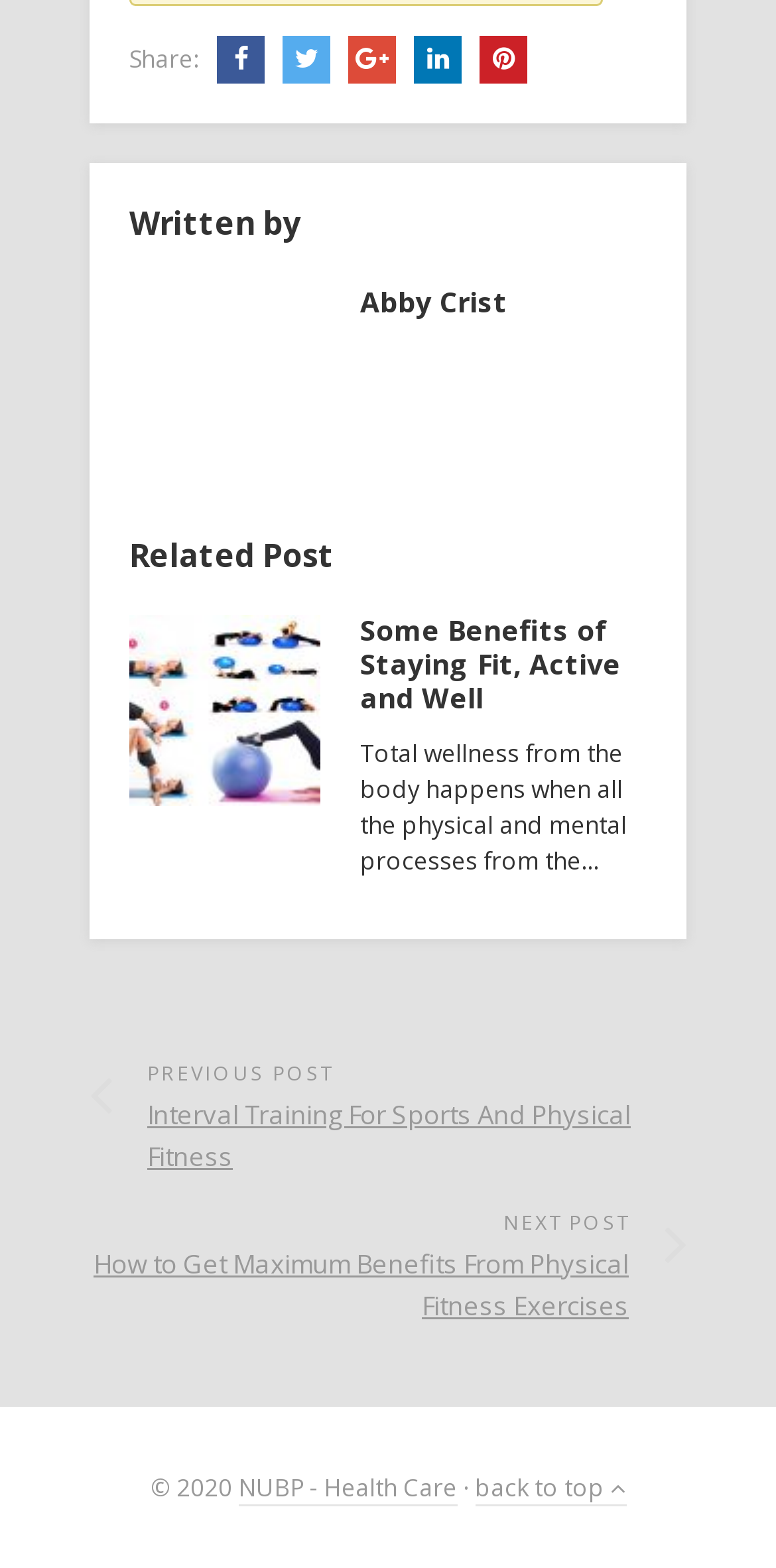Using the information in the image, could you please answer the following question in detail:
How many social media sharing links are available?

The webpage has six social media sharing links, which are represented by icons, including '', '', '', '', '', and they are all located at the top of the webpage.